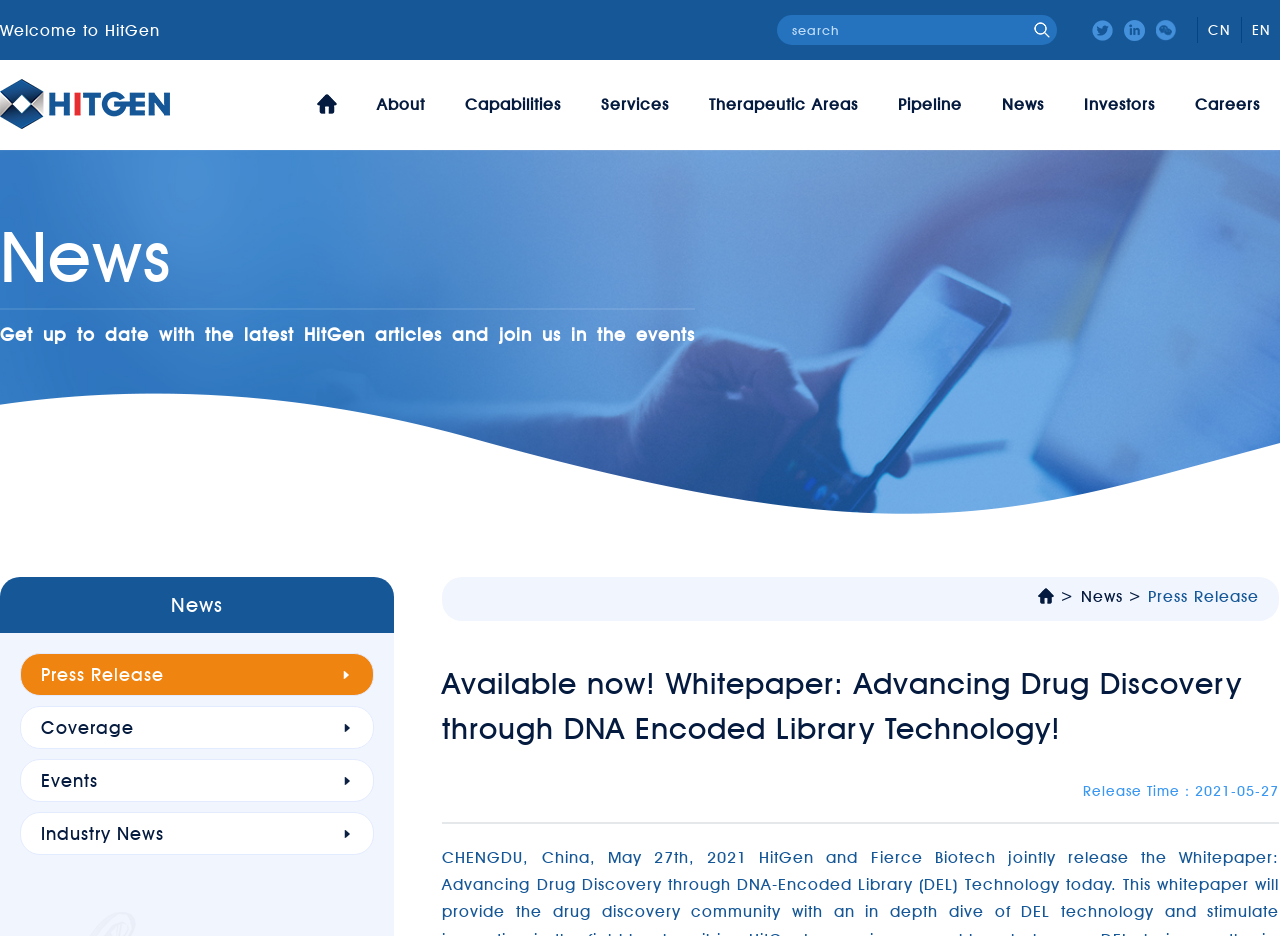Provide your answer to the question using just one word or phrase: What is the topic of the whitepaper?

DNA Encoded Library Technology